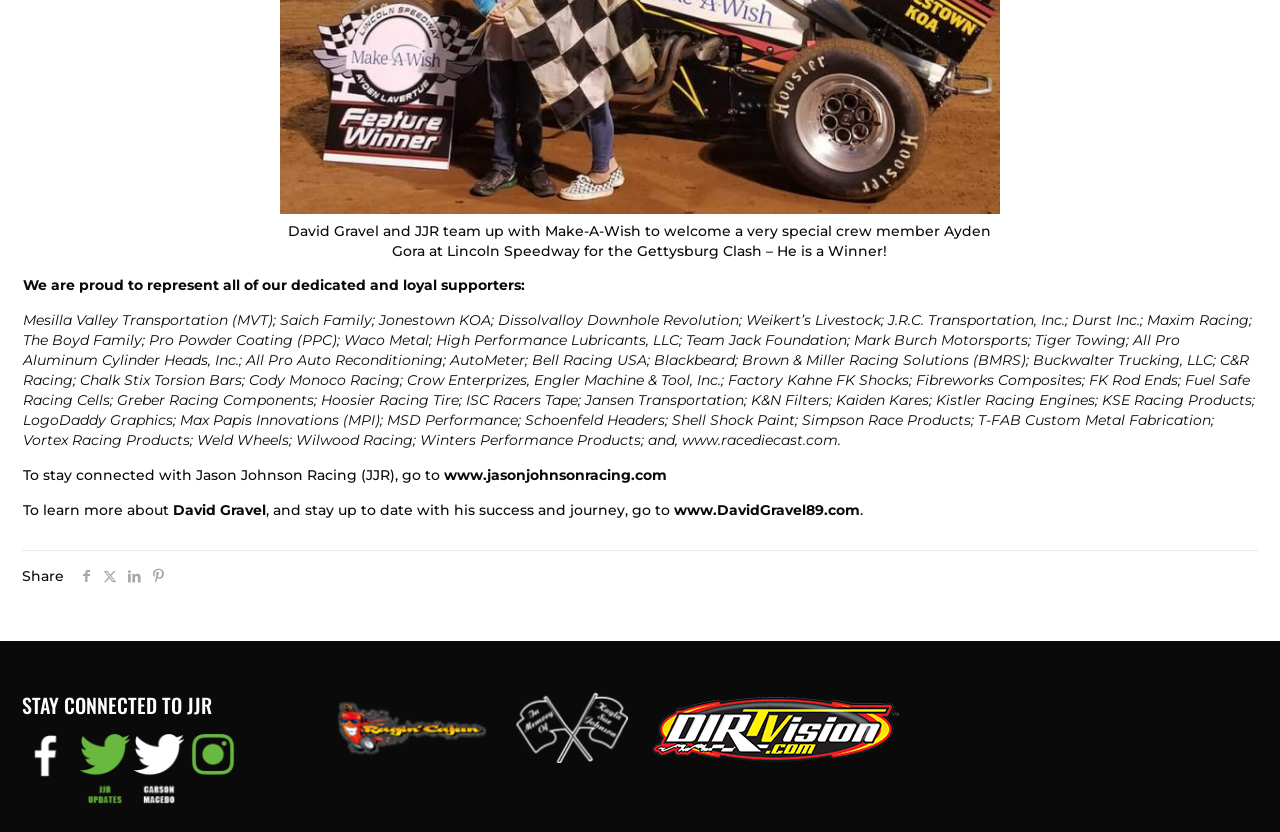How many social media platforms are available to share?
Kindly give a detailed and elaborate answer to the question.

I found this information by looking at the social media icons at the bottom of the page, which include Facebook, Twitter, LinkedIn, and Pinterest.